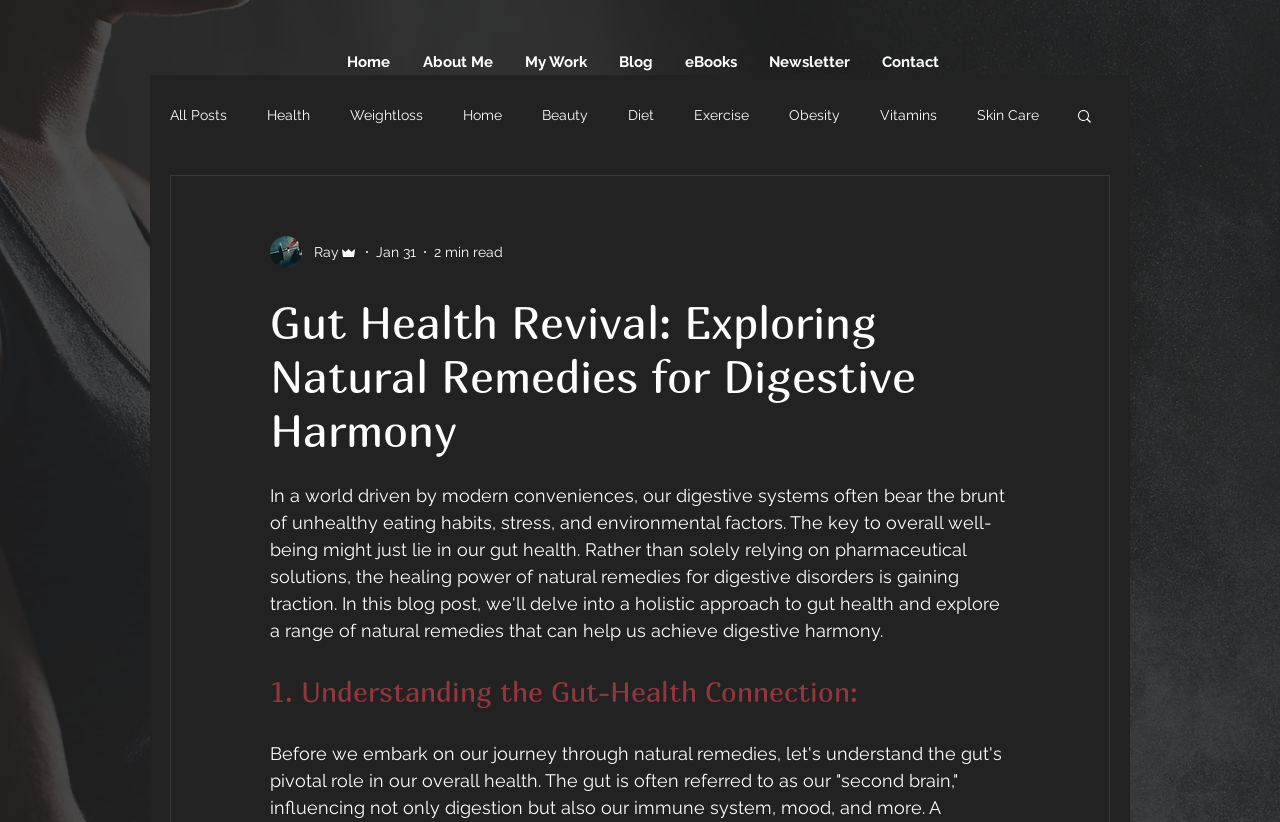Identify the bounding box for the described UI element. Provide the coordinates in (top-left x, top-left y, bottom-right x, bottom-right y) format with values ranging from 0 to 1: About Me

[0.317, 0.055, 0.398, 0.097]